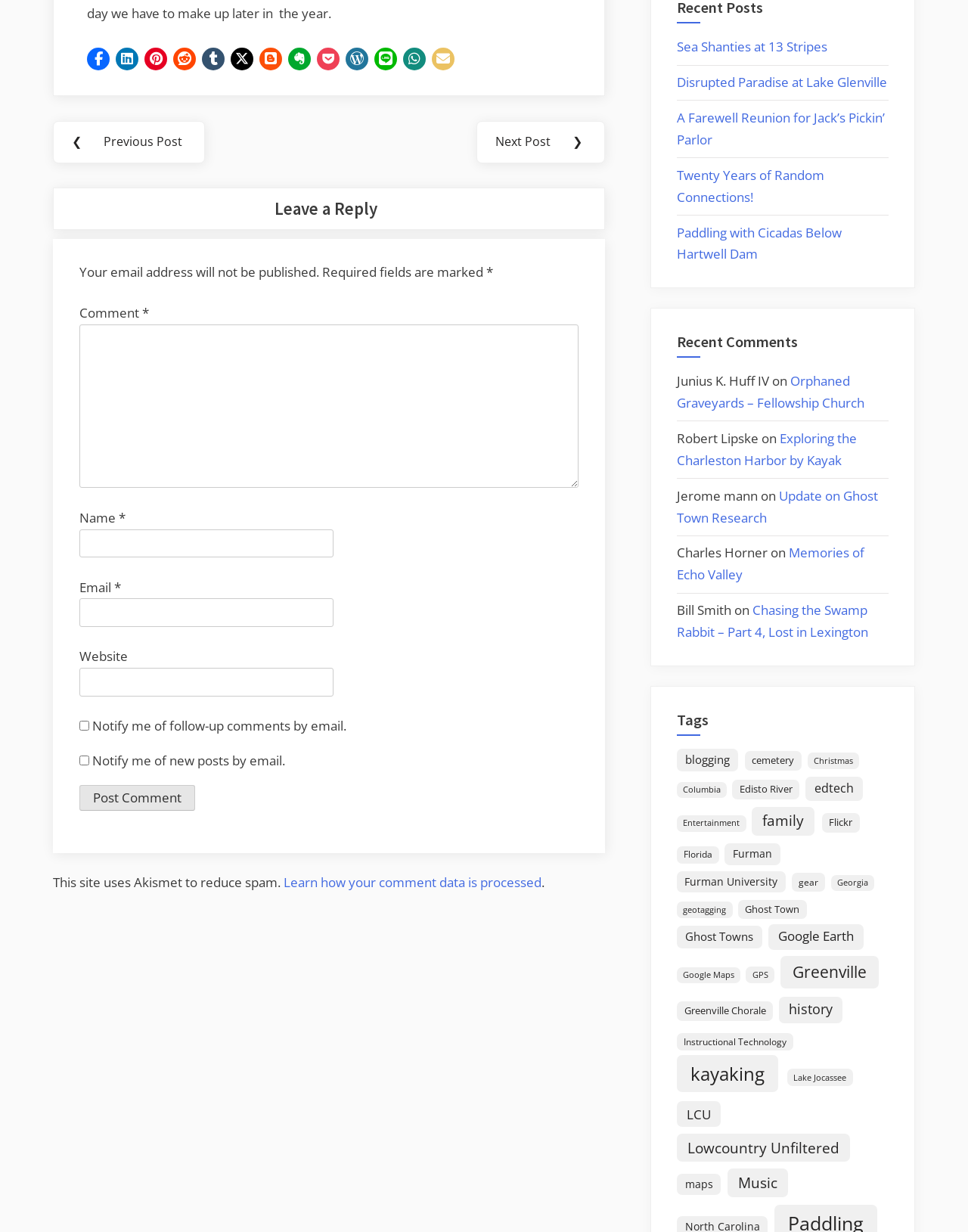Please provide a comprehensive answer to the question based on the screenshot: What is the title of the section below the post navigation?

The section below the post navigation is titled 'Leave a Reply' and contains a comment form where users can enter their name, email, website, and comment, as well as checkboxes for notification options.